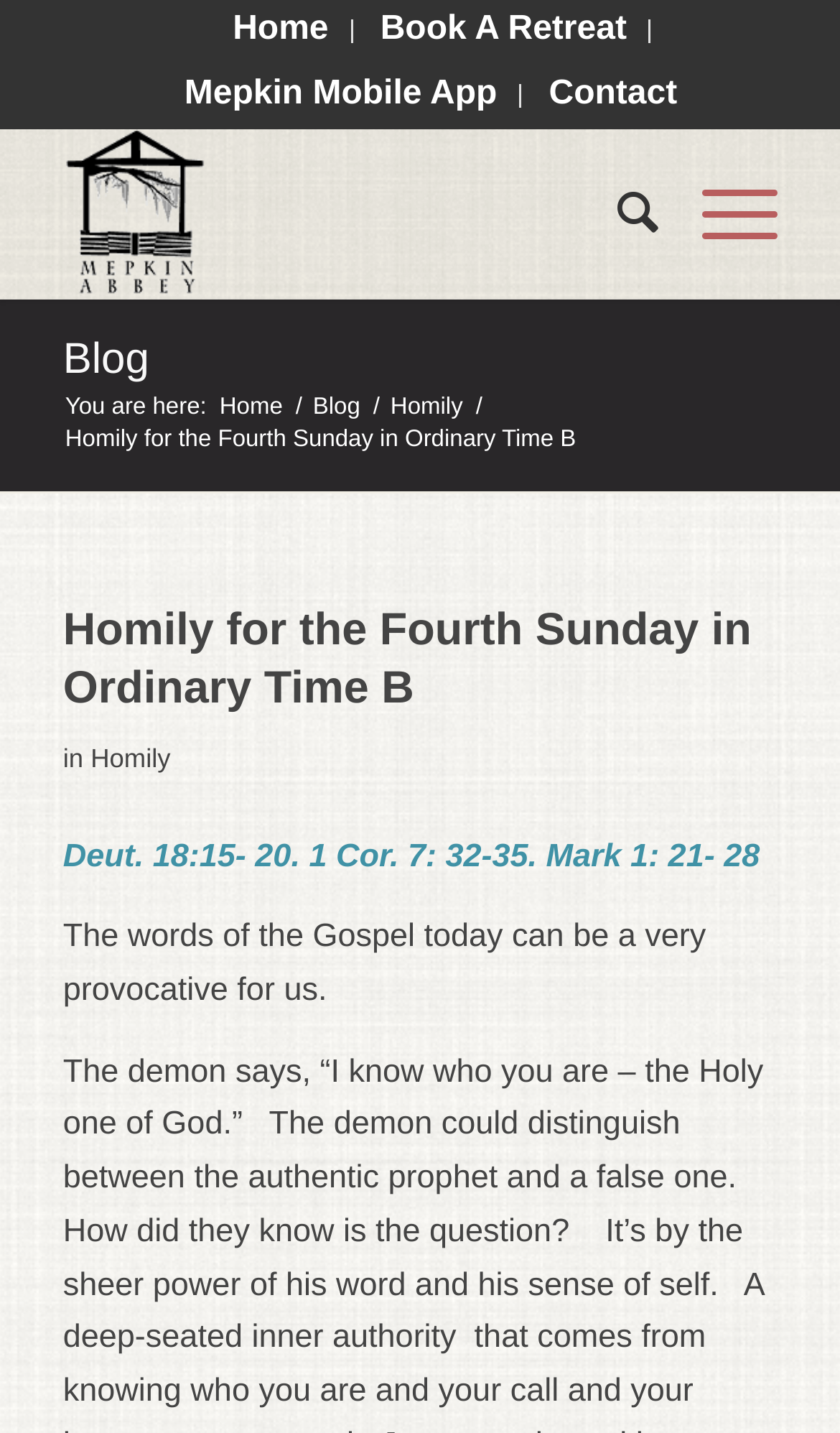What is the theme of the Gospel today?
Using the image, provide a detailed and thorough answer to the question.

The theme of the Gospel today is described as 'provocative' in the text below the scripture references, which says 'The words of the Gospel today can be a very provocative for us'.